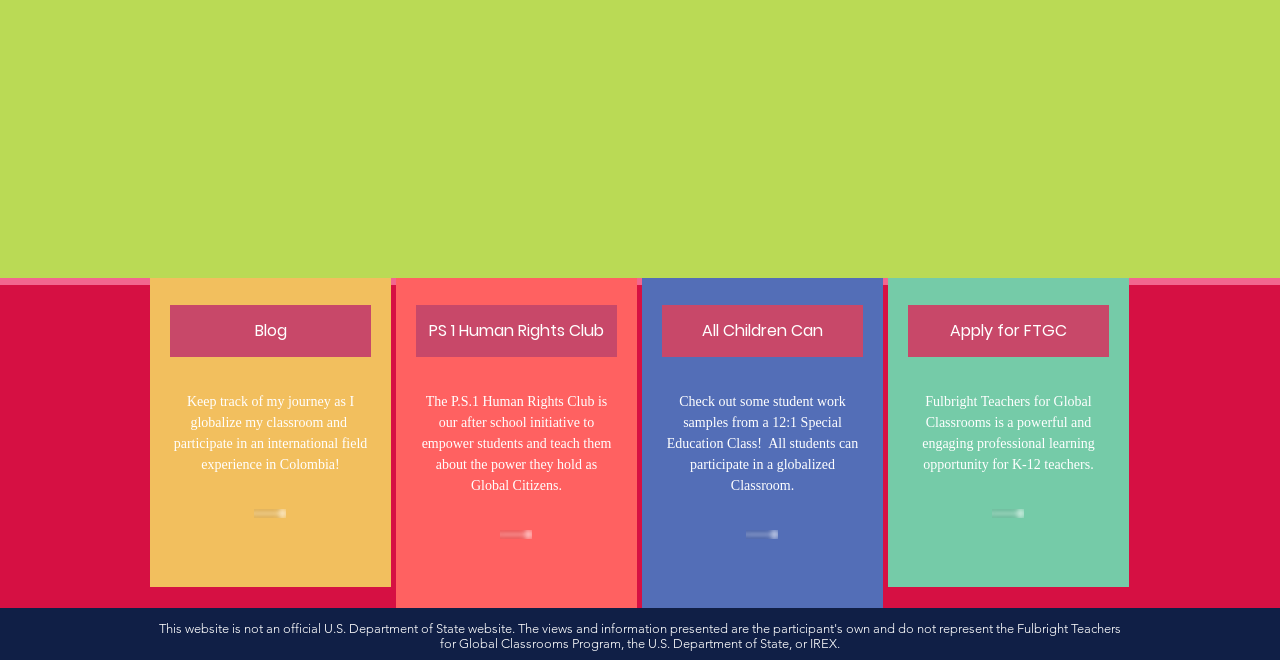How many images are on the webpage? Examine the screenshot and reply using just one word or a brief phrase.

4